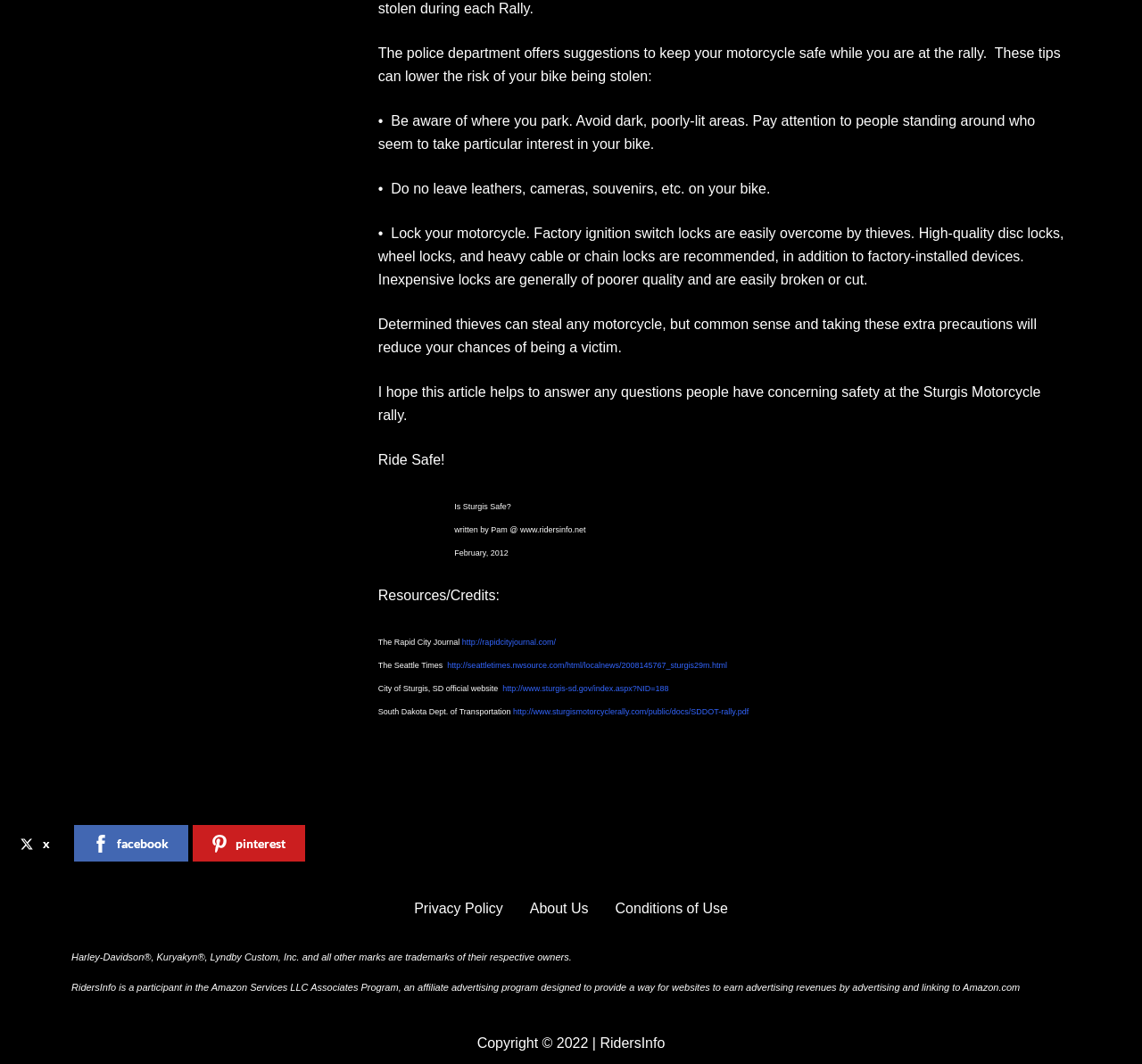Indicate the bounding box coordinates of the element that must be clicked to execute the instruction: "Click the link to City of Sturgis, SD official website". The coordinates should be given as four float numbers between 0 and 1, i.e., [left, top, right, bottom].

[0.44, 0.643, 0.586, 0.651]